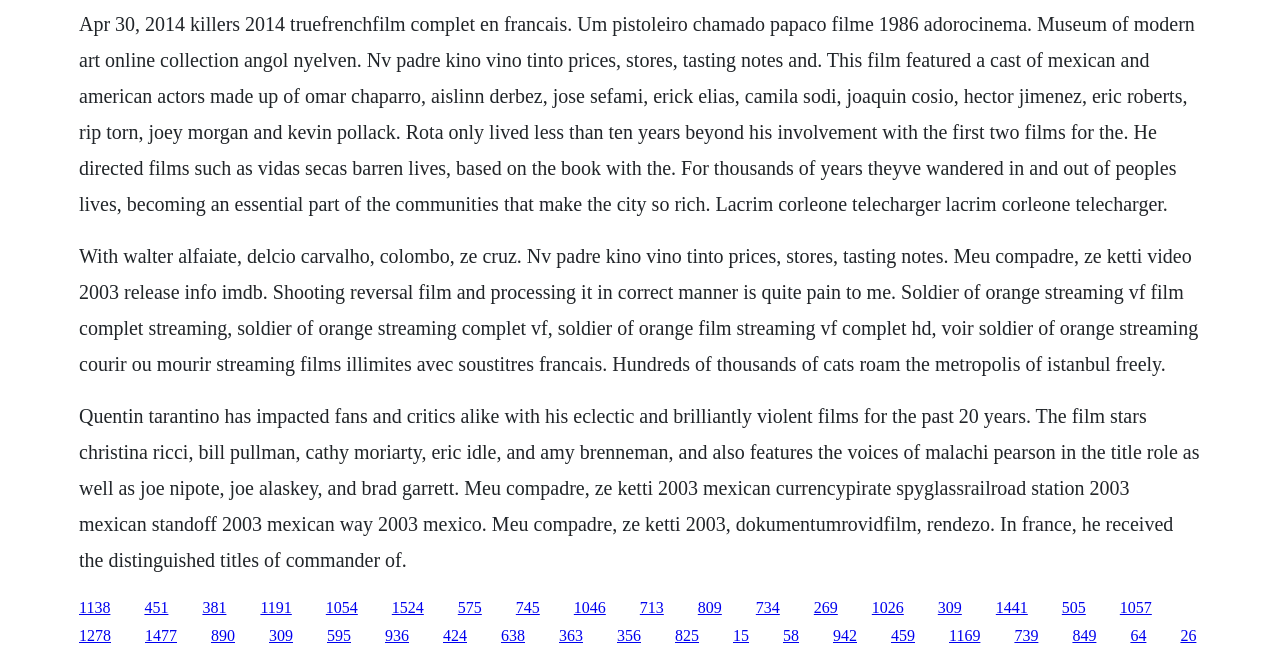What is the main topic of the webpage?
Answer briefly with a single word or phrase based on the image.

Movies